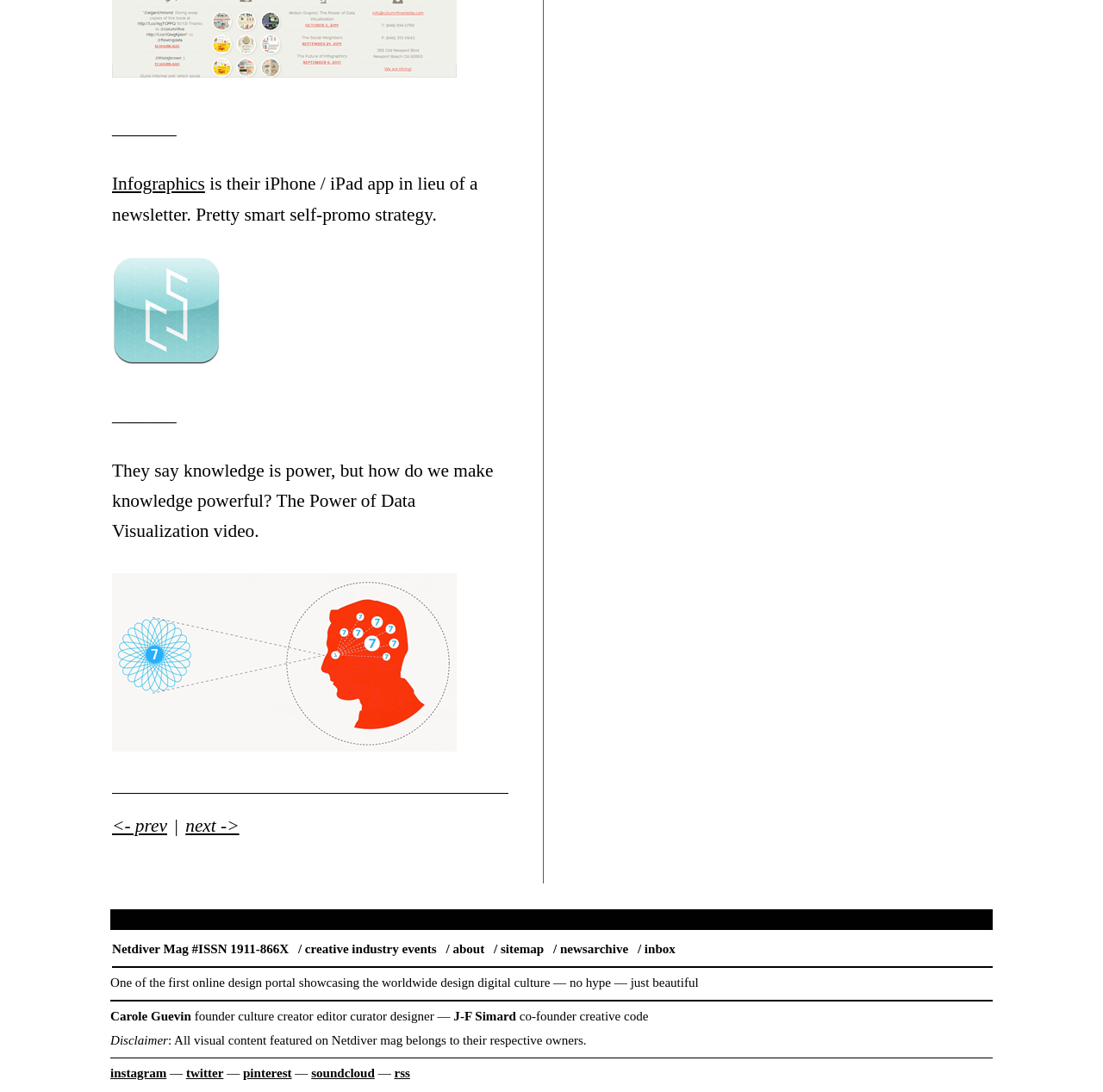What is the name of the founder of Netdiver Mag? Refer to the image and provide a one-word or short phrase answer.

Carole Guevin